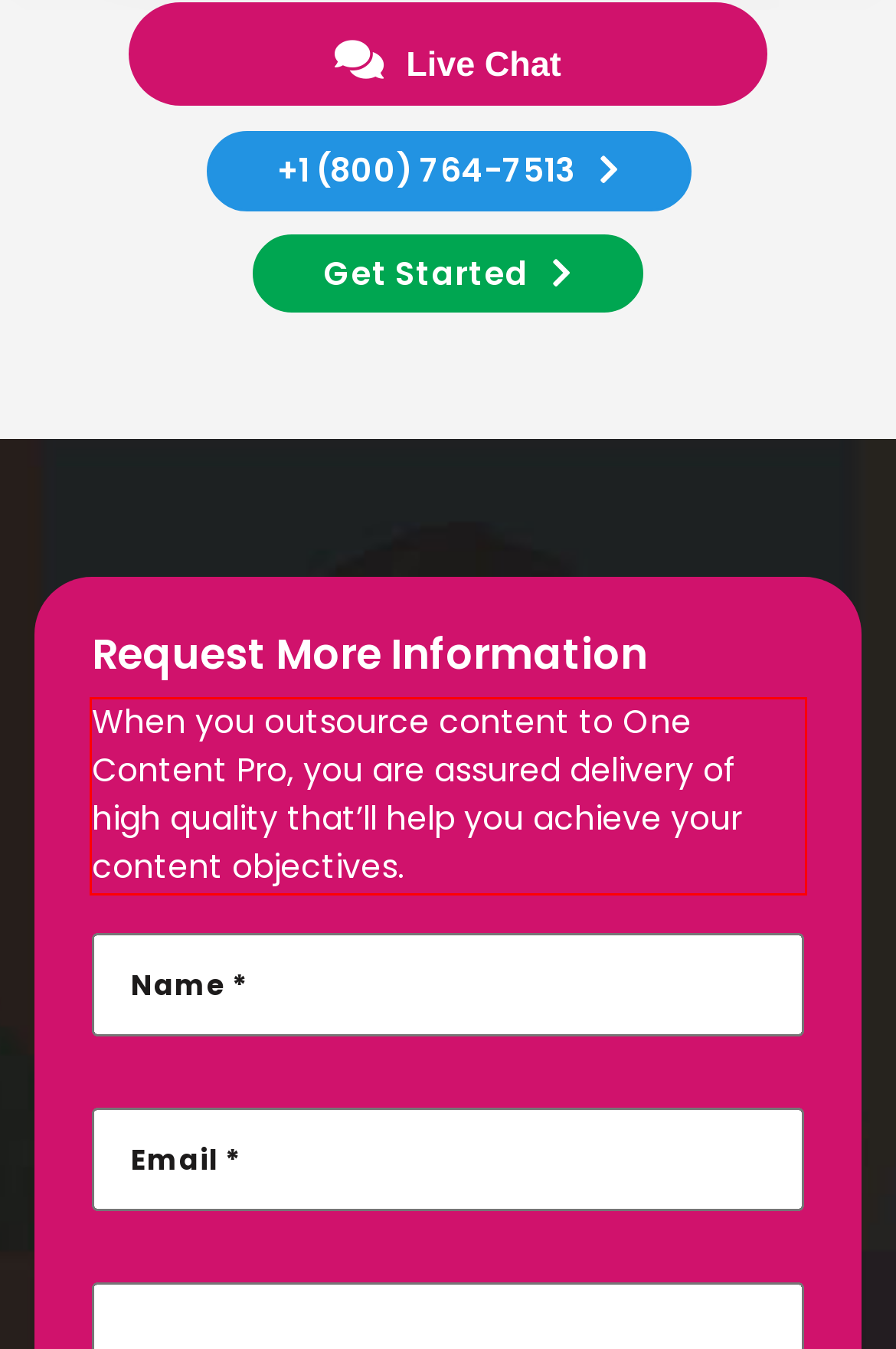Observe the screenshot of the webpage that includes a red rectangle bounding box. Conduct OCR on the content inside this red bounding box and generate the text.

When you outsource content to One Content Pro, you are assured delivery of high quality that’ll help you achieve your content objectives.